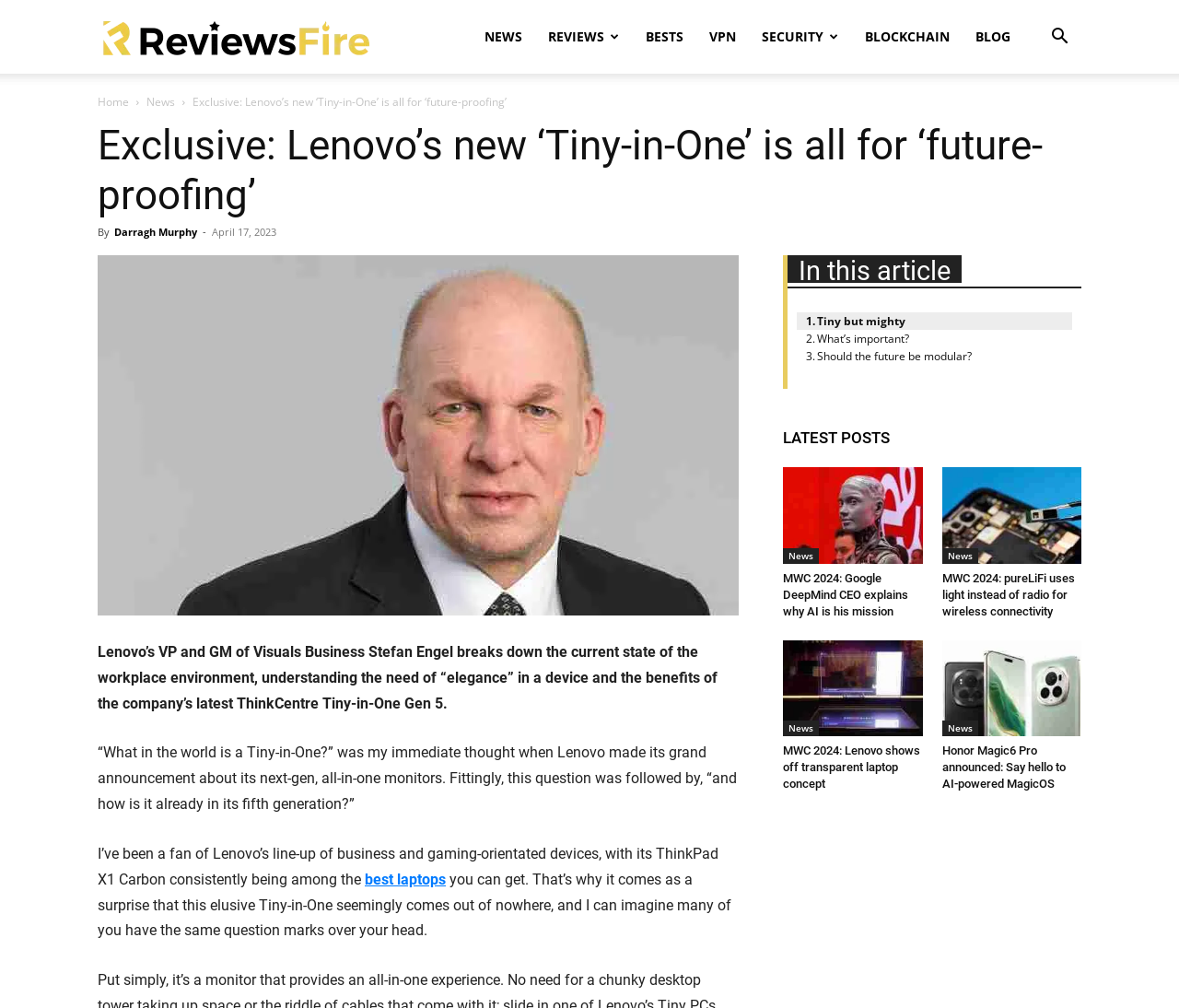Can you find and provide the title of the webpage?

Exclusive: Lenovo’s new ‘Tiny-in-One’ is all for ‘future-proofing’